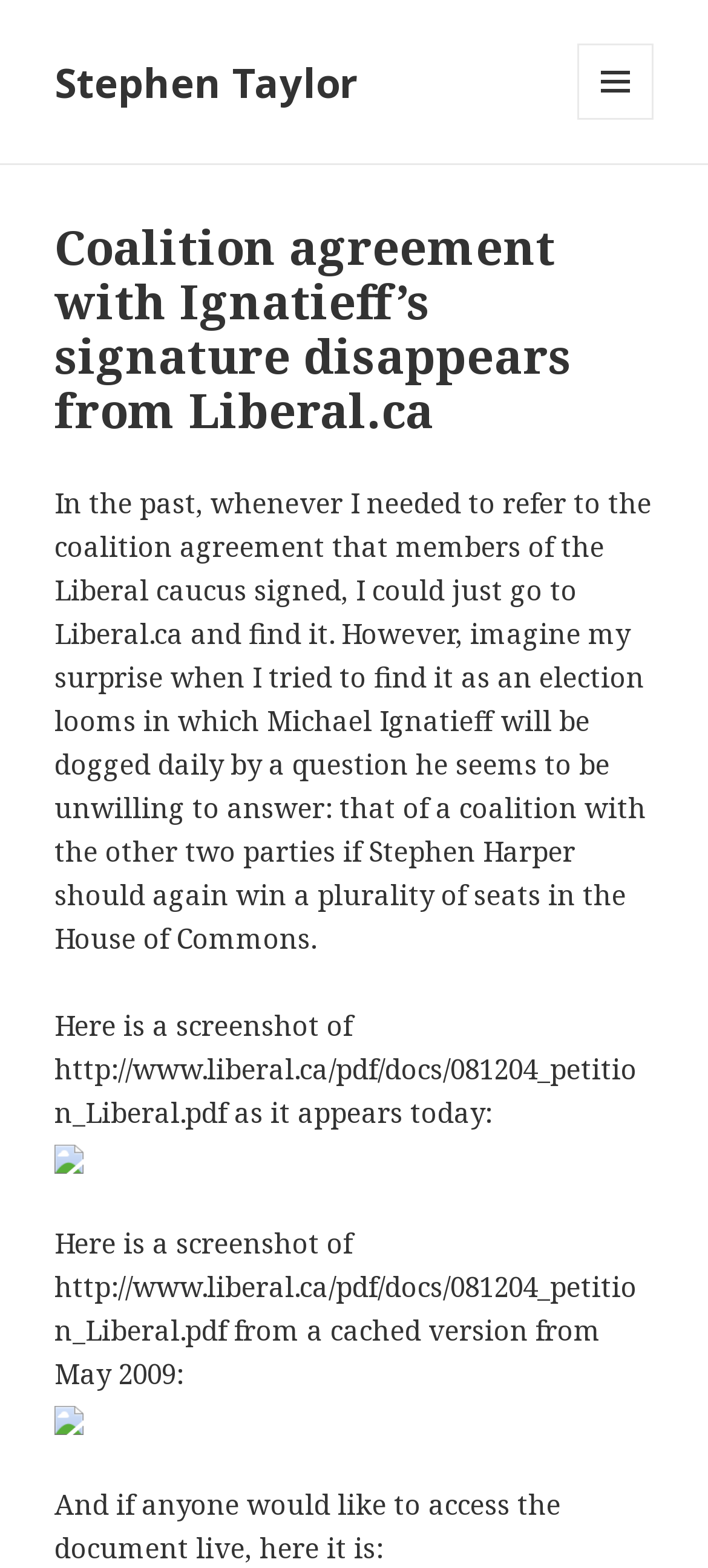What is the URL of the PDF file mentioned in the article?
Please answer the question with a single word or phrase, referencing the image.

http://www.liberal.ca/pdf/docs/081204_petition_Liberal.pdf